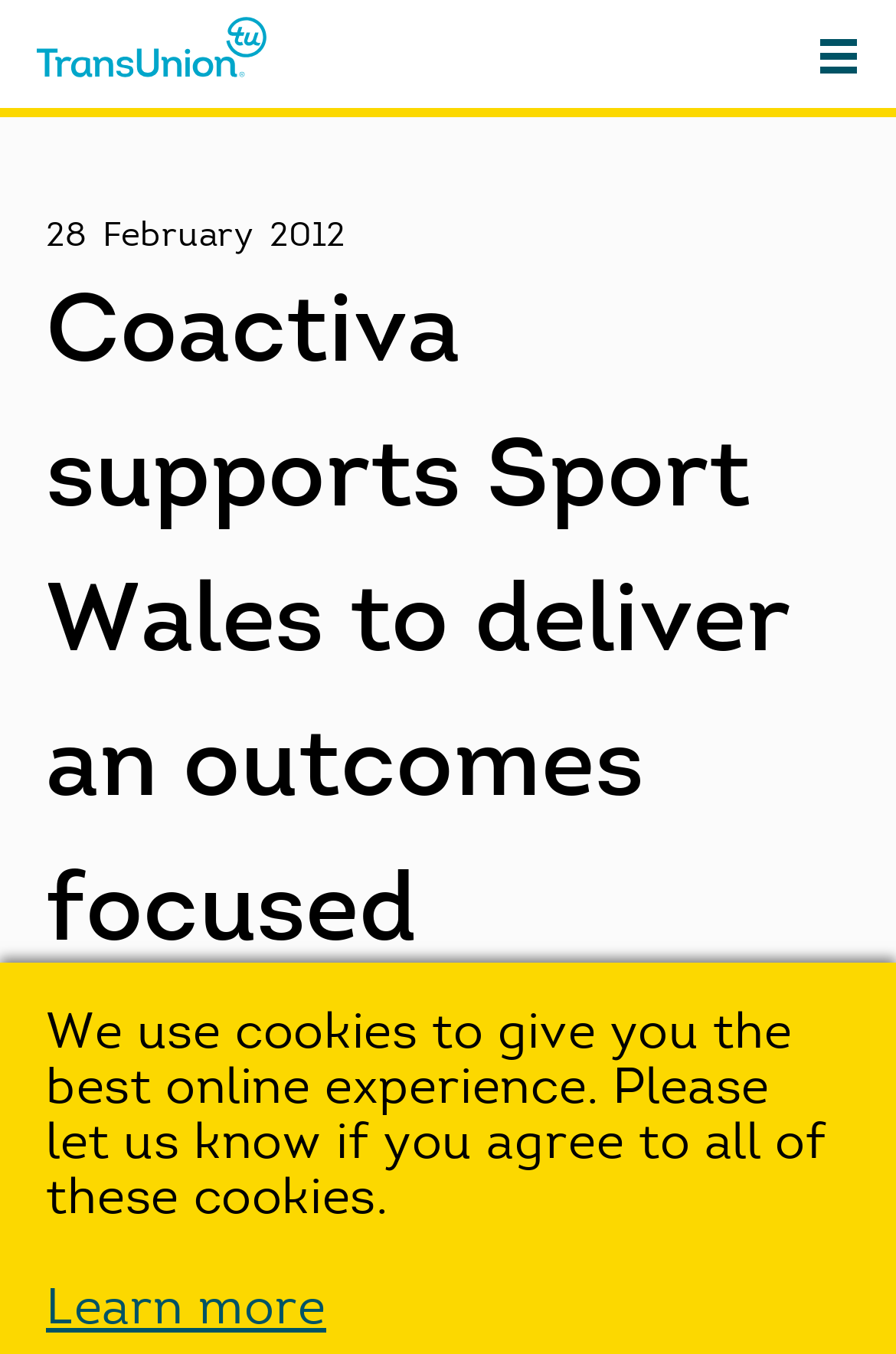Please give a concise answer to this question using a single word or phrase: 
What is the name of the organization mentioned in the image?

TransUnion